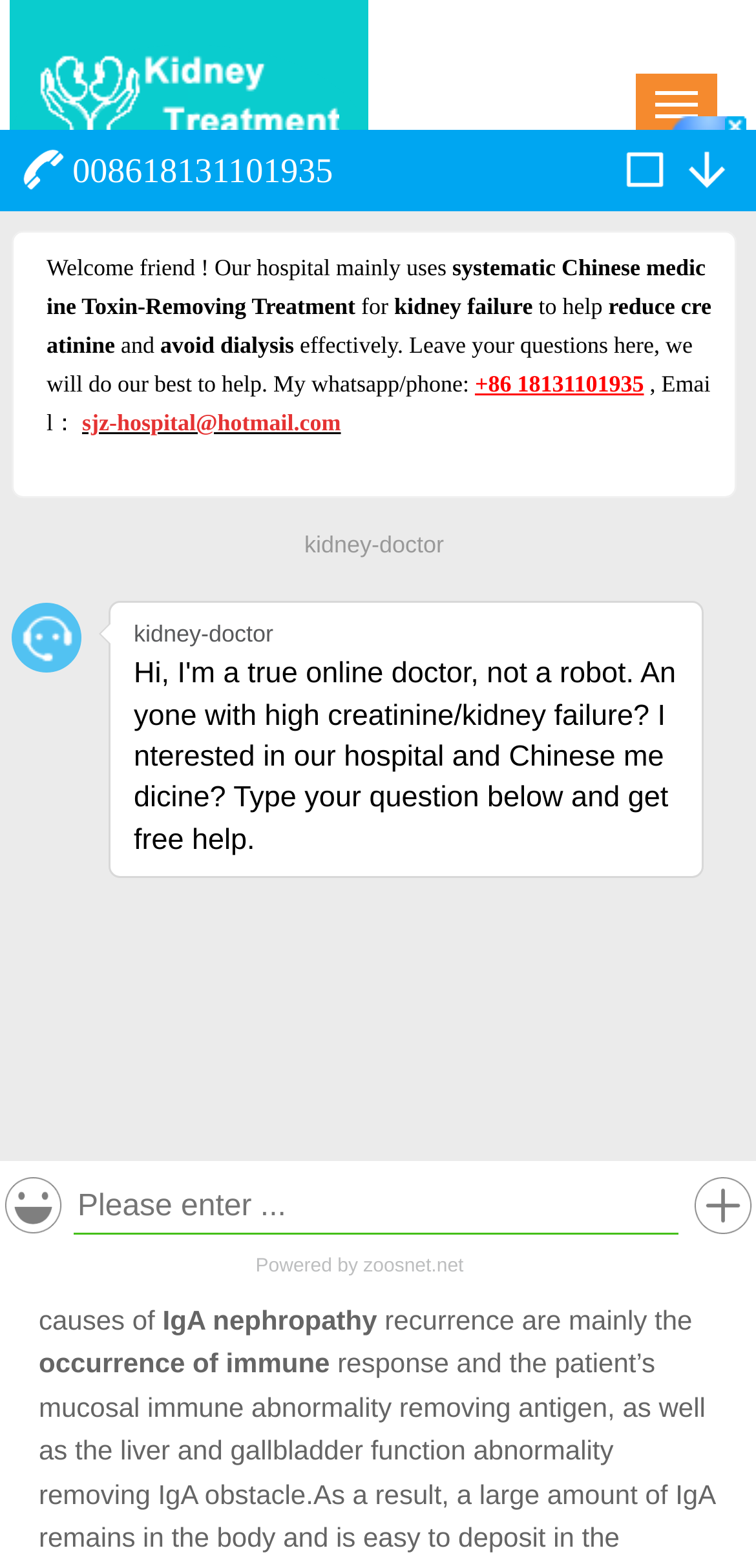What is the date of the webpage's content?
Give a detailed explanation using the information visible in the image.

The date of the webpage's content can be found in the static text '2018-10-04 08:32' which is likely to be the date and time of publication or update of the webpage's content.